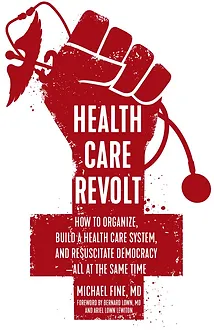Who wrote the foreword of the book?
Answer the question with as much detail as you can, using the image as a reference.

The information about the foreword is provided at the bottom of the book cover, which states that the book is foreworded by Bernard Lown, MD, and Ariel Lown Laventhol, adding credibility to the work.